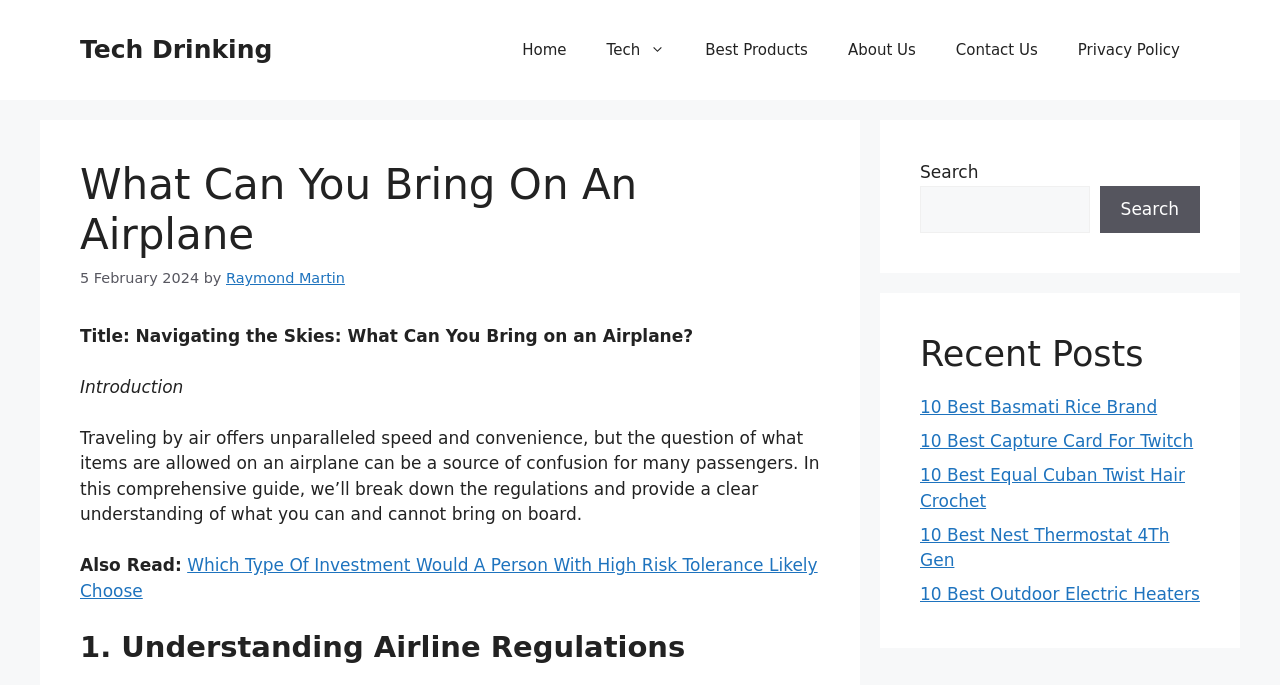Answer the question with a brief word or phrase:
What is the purpose of the article?

To provide a comprehensive guide to what can be brought on an airplane